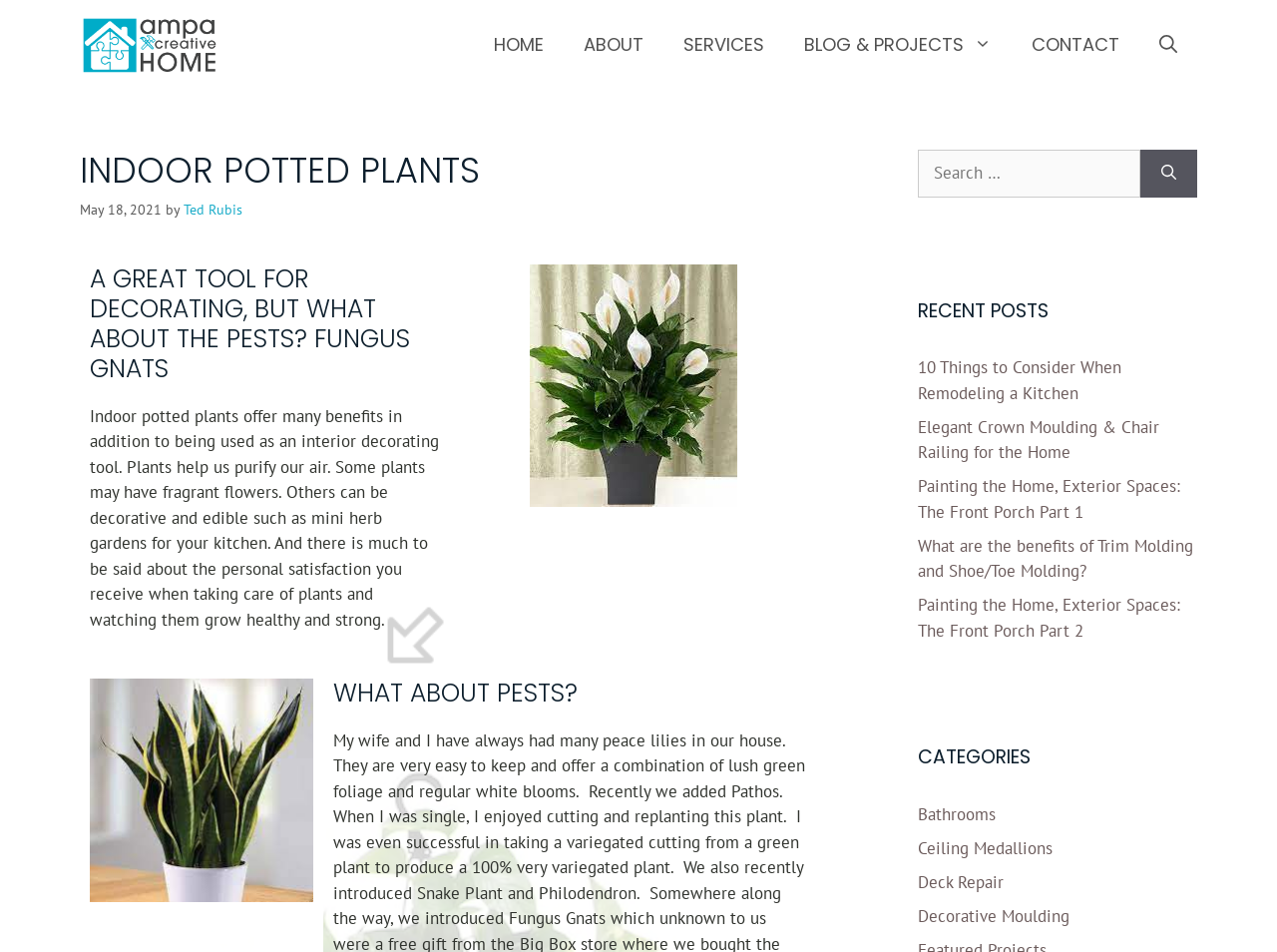What is the main topic of this webpage?
Respond to the question with a single word or phrase according to the image.

Indoor potted plants